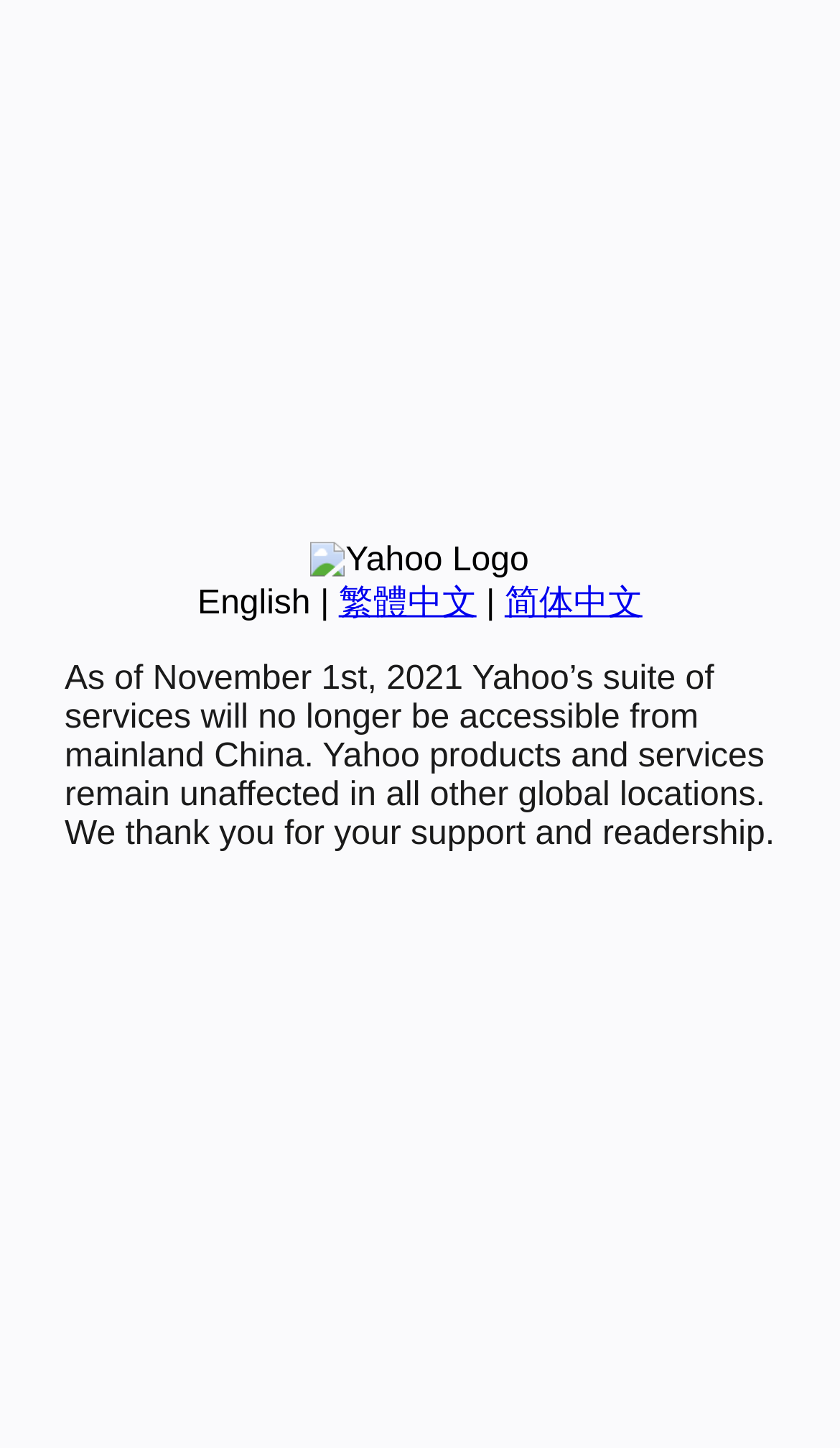Given the webpage screenshot, identify the bounding box of the UI element that matches this description: "繁體中文".

[0.403, 0.404, 0.567, 0.429]